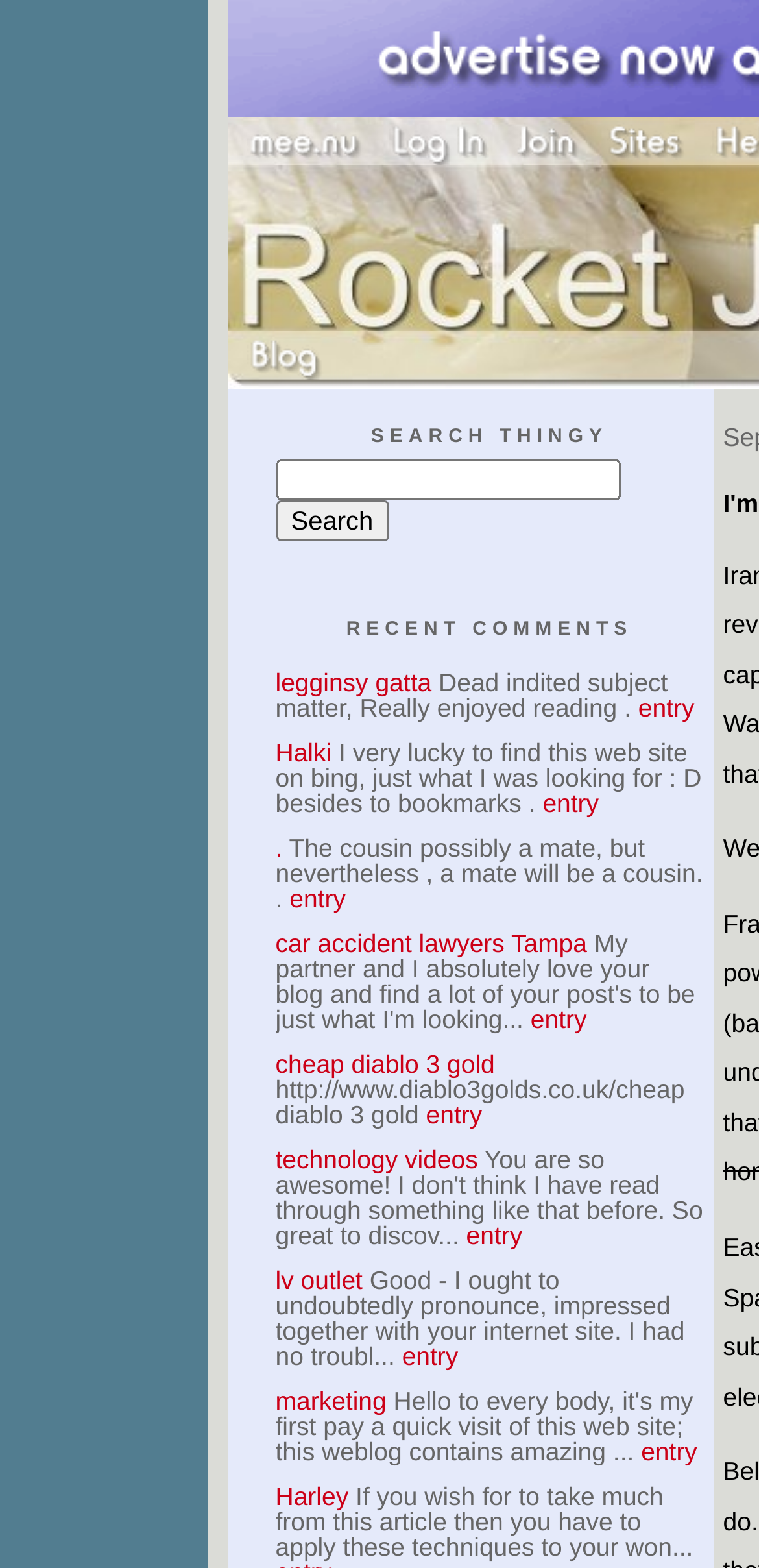Please provide the bounding box coordinates for the element that needs to be clicked to perform the following instruction: "Click the 'Log In' button". The coordinates should be given as four float numbers between 0 and 1, i.e., [left, top, right, bottom].

[0.512, 0.089, 0.668, 0.111]